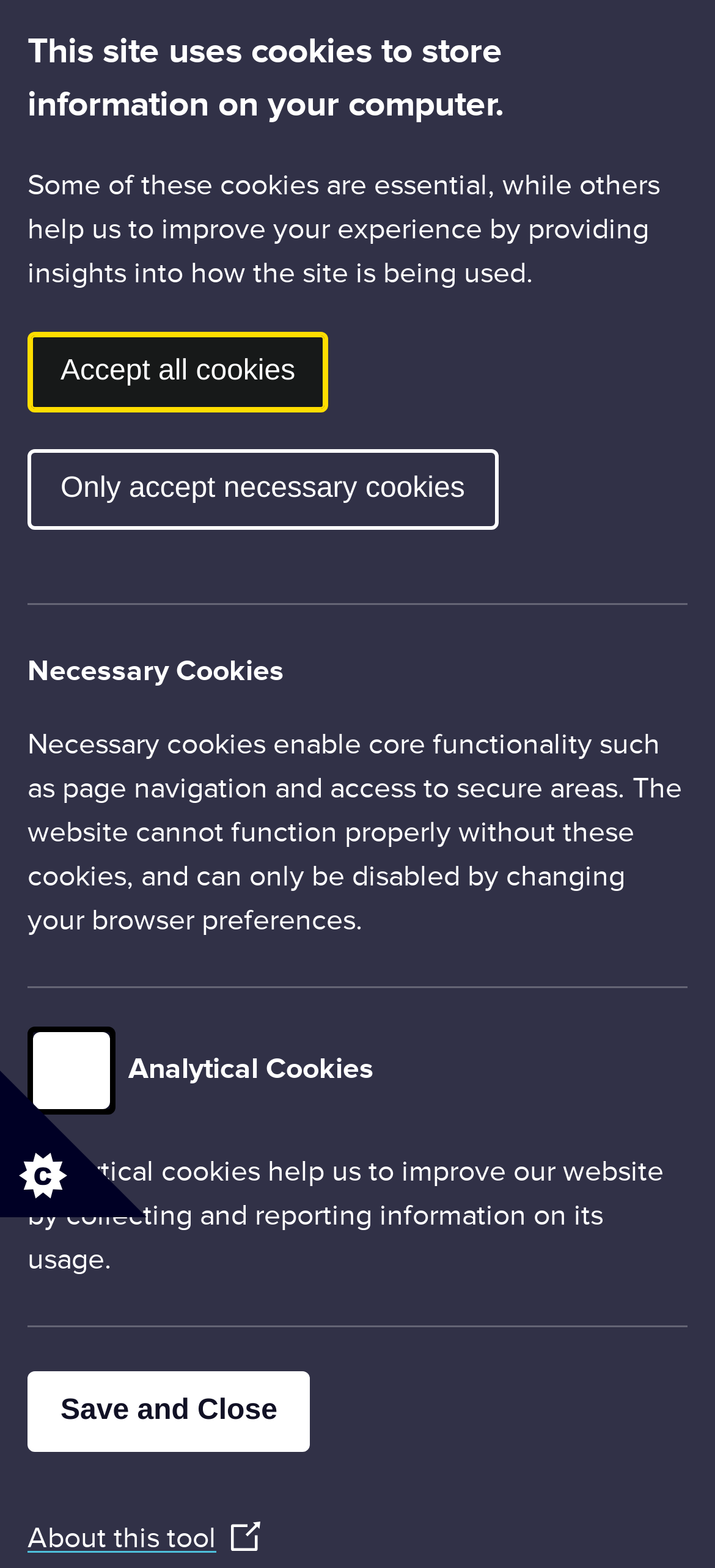What is the division of the court?
Look at the image and respond with a single word or a short phrase.

Queen’s Bench Division